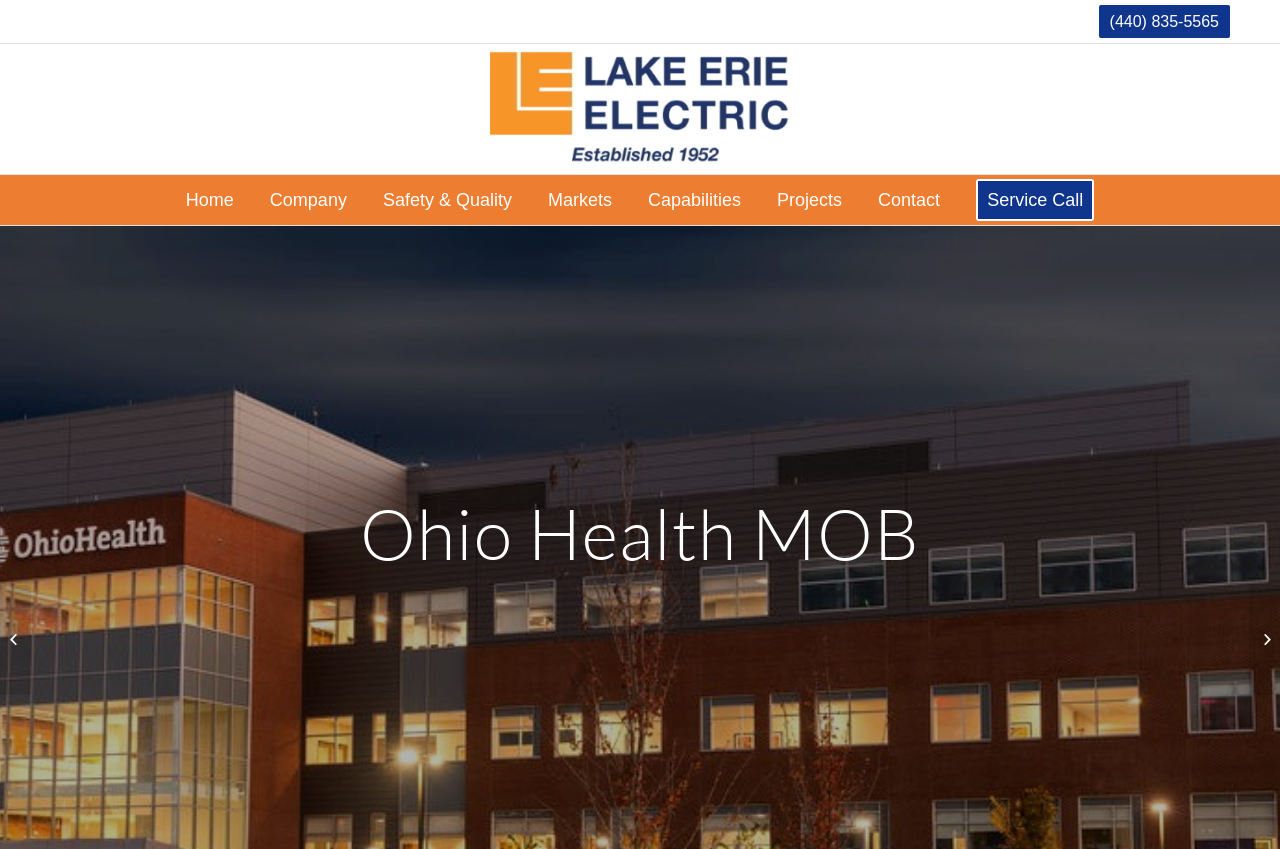Highlight the bounding box coordinates of the element that should be clicked to carry out the following instruction: "Go to the Home page". The coordinates must be given as four float numbers ranging from 0 to 1, i.e., [left, top, right, bottom].

[0.131, 0.206, 0.197, 0.265]